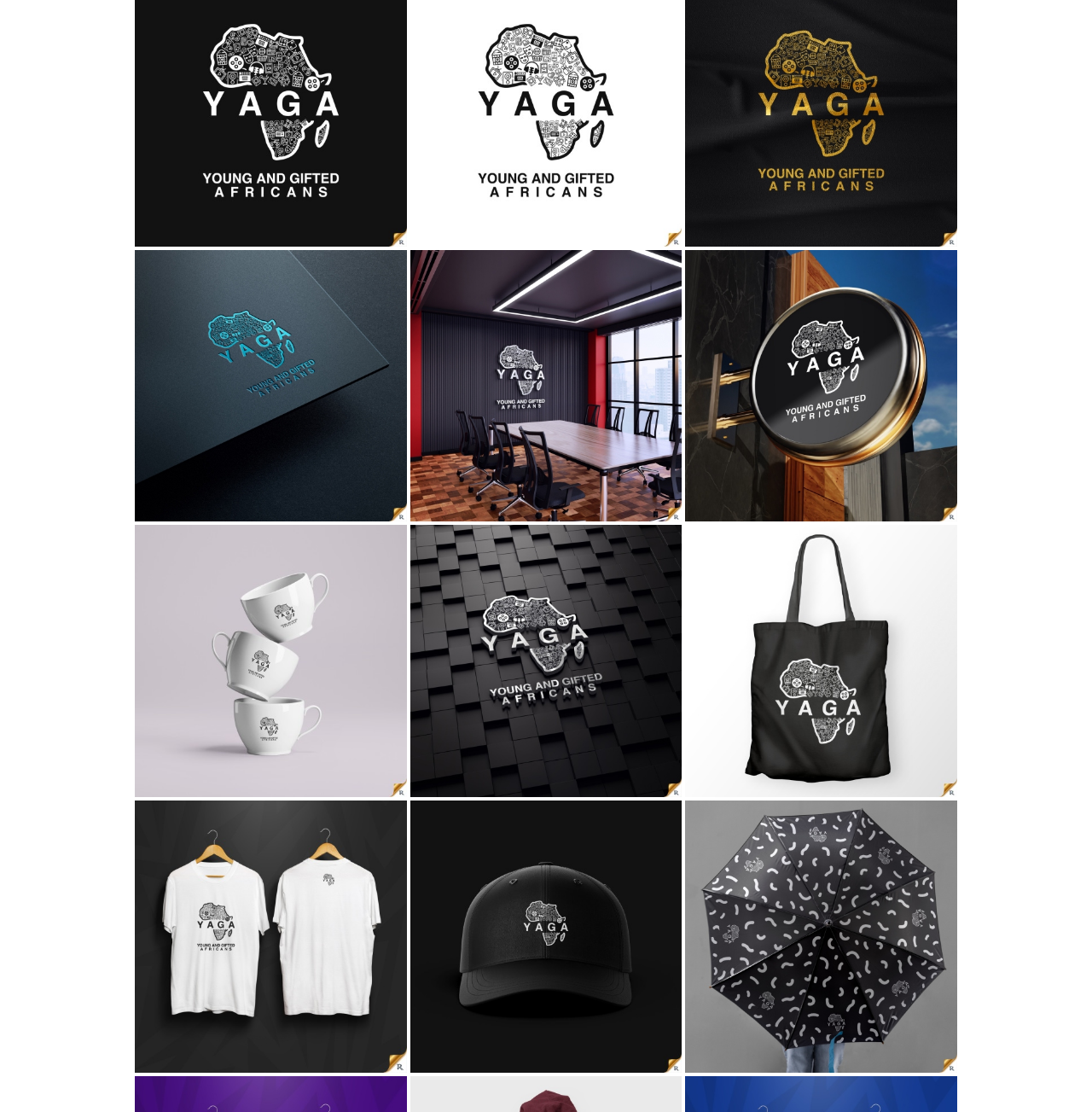What is the vertical arrangement of products?
Examine the image and give a concise answer in one word or a short phrase.

Three rows